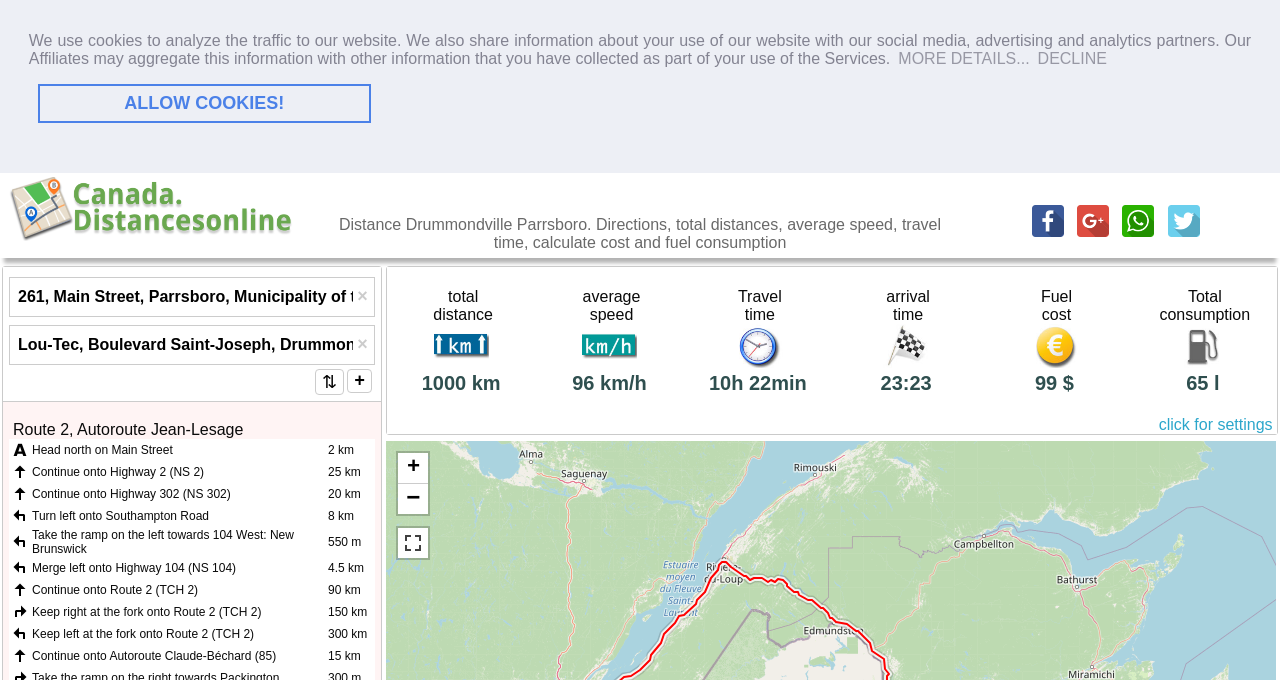Determine the bounding box coordinates for the area that needs to be clicked to fulfill this task: "Enter a location in the 'From' field". The coordinates must be given as four float numbers between 0 and 1, i.e., [left, top, right, bottom].

[0.007, 0.407, 0.293, 0.466]